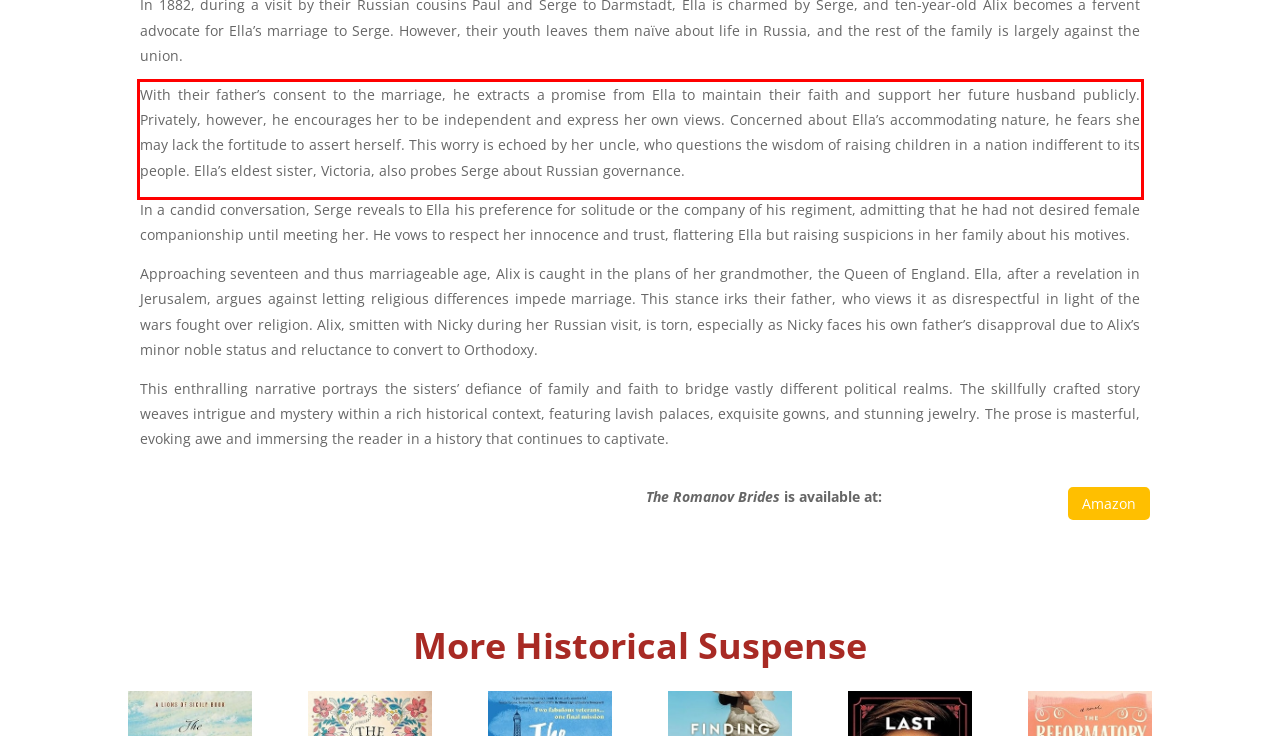Please examine the screenshot of the webpage and read the text present within the red rectangle bounding box.

With their father’s consent to the marriage, he extracts a promise from Ella to maintain their faith and support her future husband publicly. Privately, however, he encourages her to be independent and express her own views. Concerned about Ella’s accommodating nature, he fears she may lack the fortitude to assert herself. This worry is echoed by her uncle, who questions the wisdom of raising children in a nation indifferent to its people. Ella’s eldest sister, Victoria, also probes Serge about Russian governance.